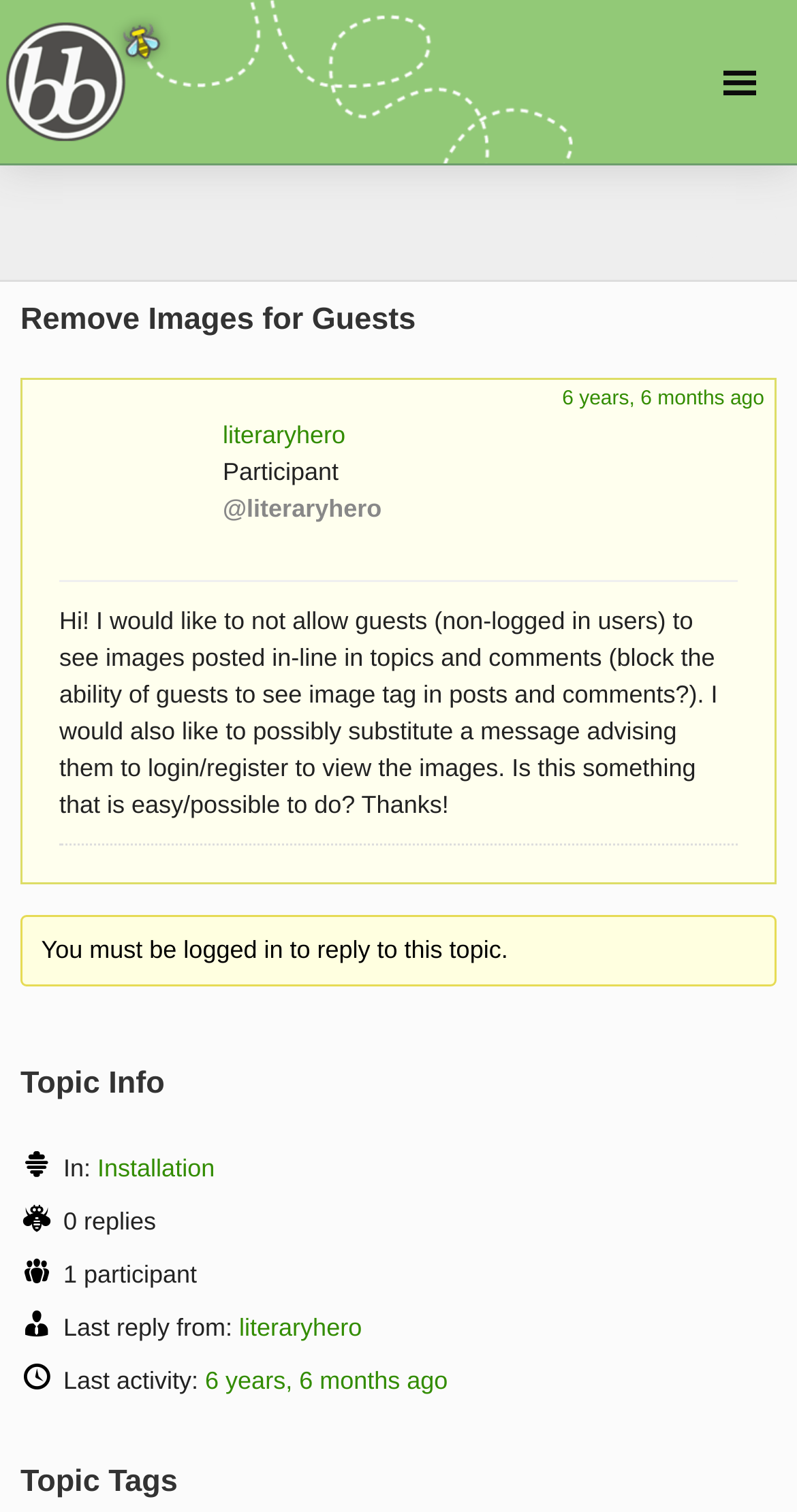Please give a one-word or short phrase response to the following question: 
Who started the topic?

literaryhero